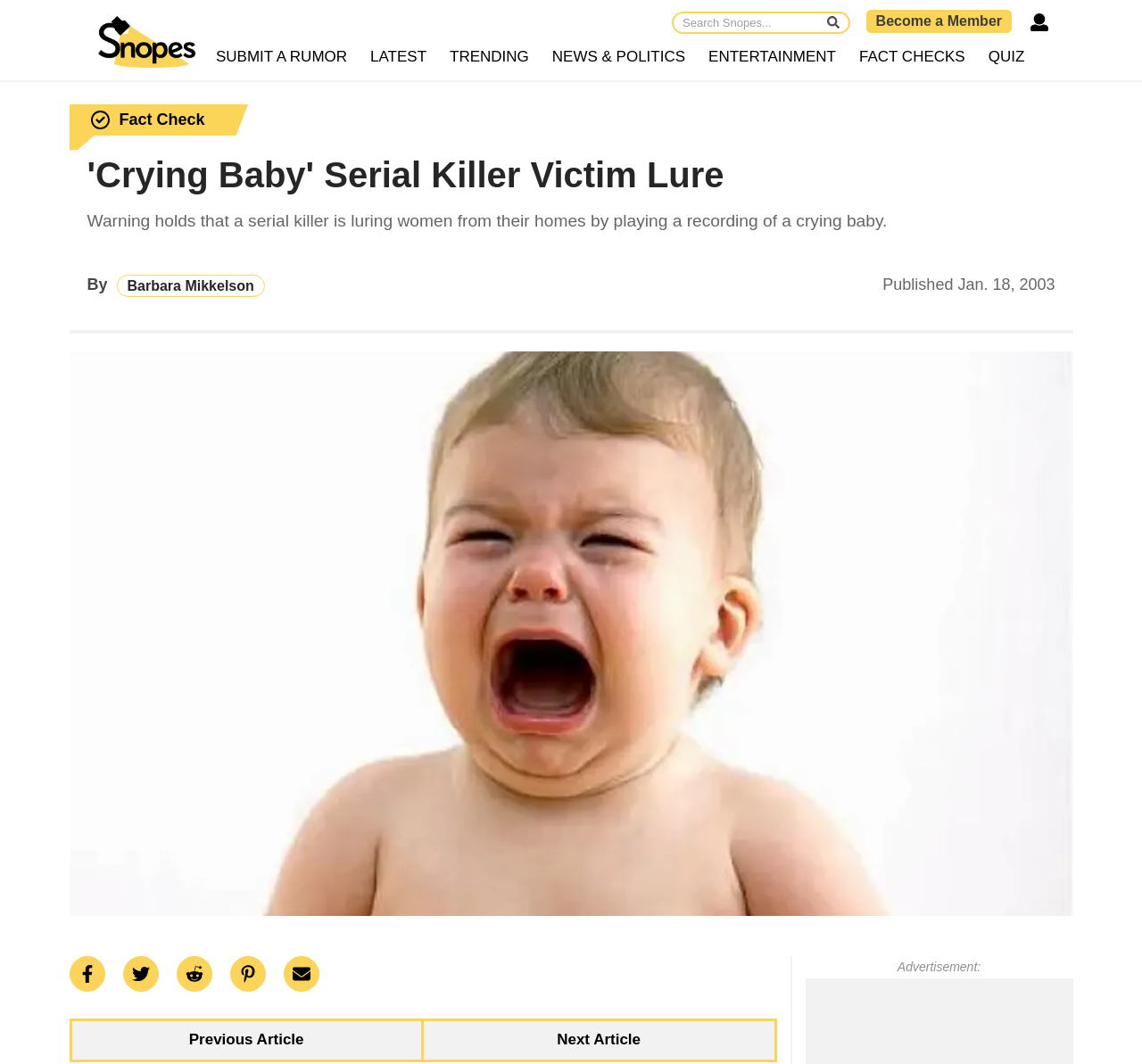Determine the coordinates of the bounding box for the clickable area needed to execute this instruction: "Become a Member".

[0.758, 0.009, 0.886, 0.031]